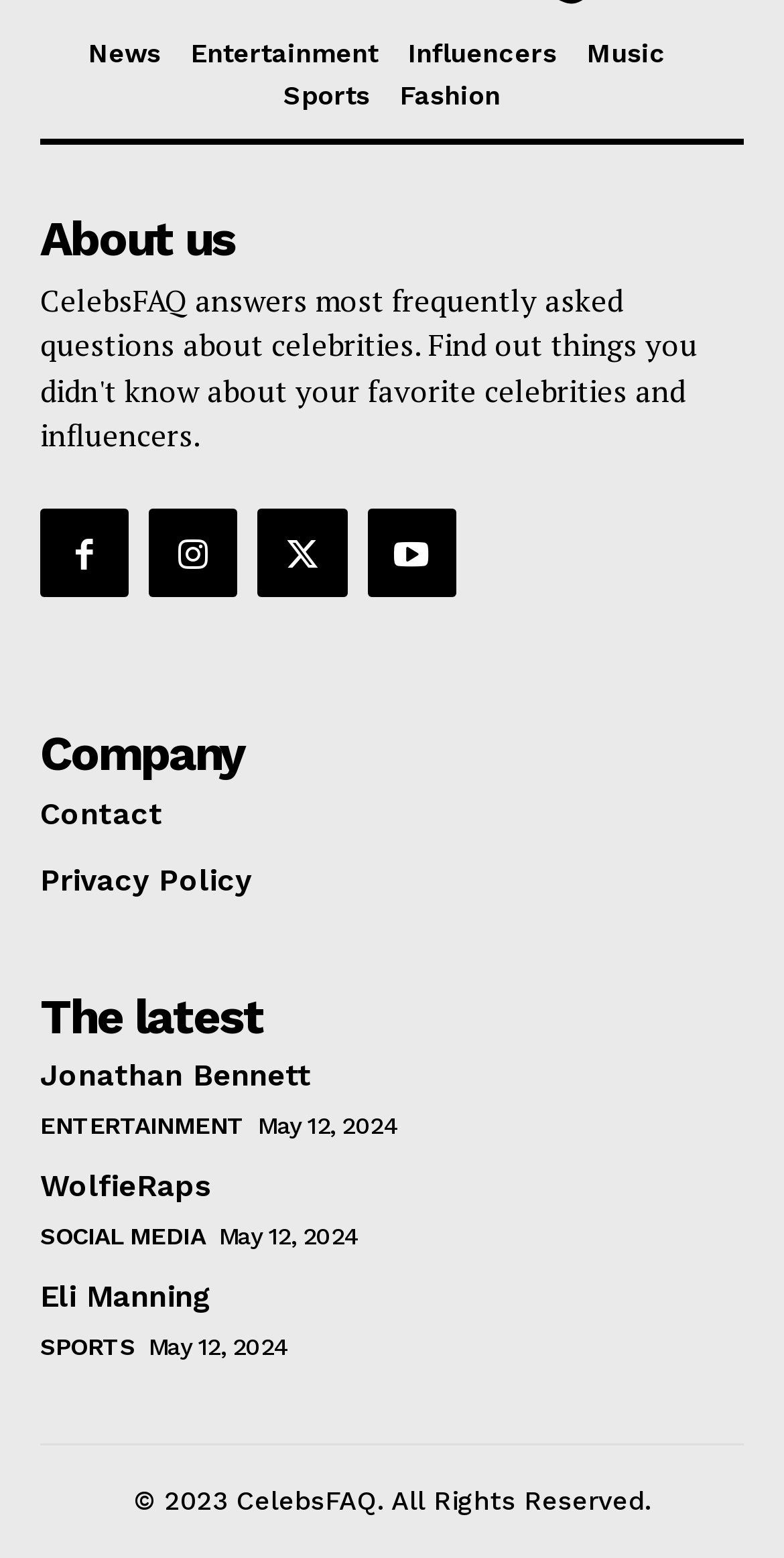Please identify the bounding box coordinates of the clickable element to fulfill the following instruction: "Check the latest news". The coordinates should be four float numbers between 0 and 1, i.e., [left, top, right, bottom].

[0.051, 0.638, 0.336, 0.668]